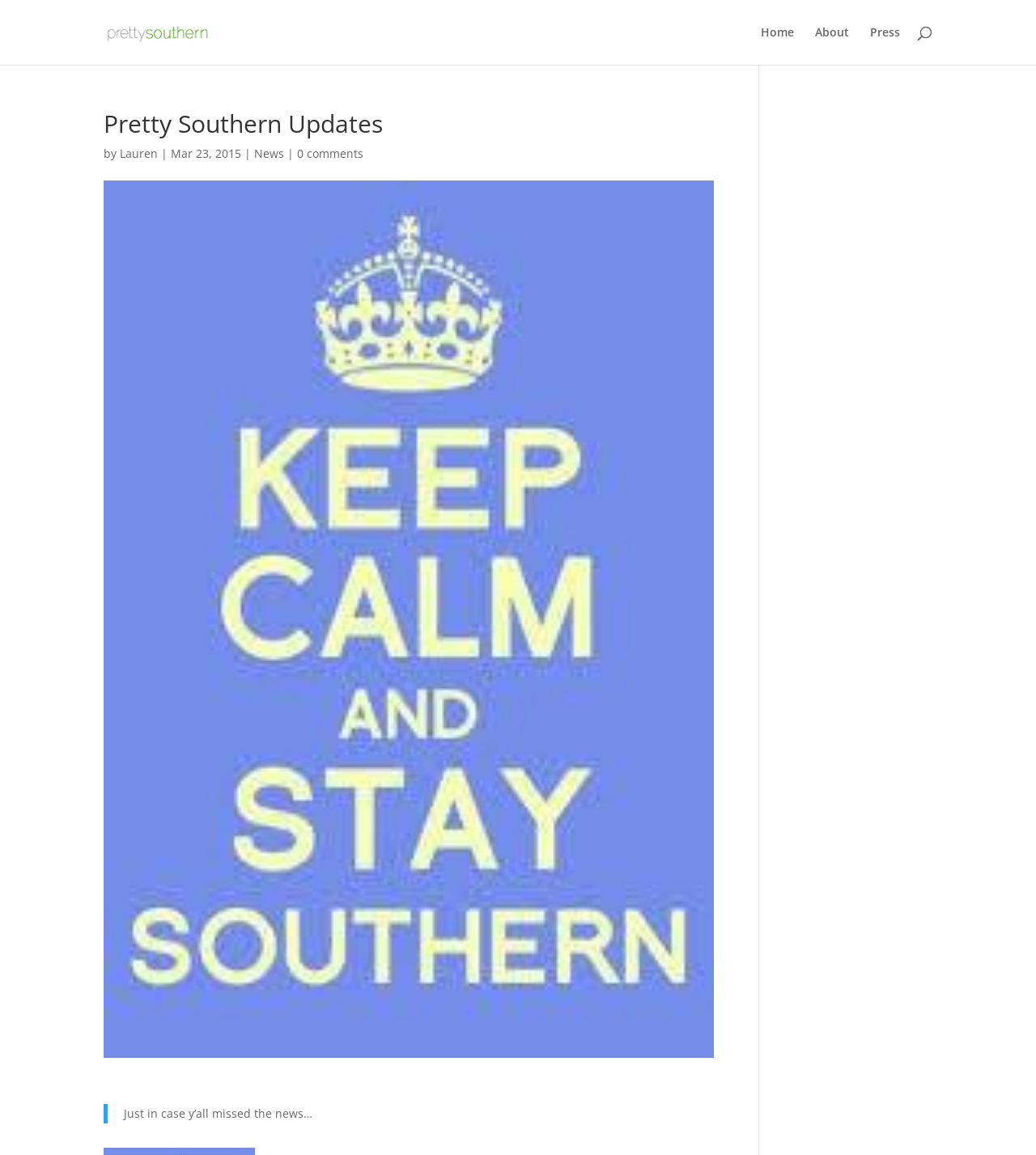What is the date of the blog post?
Based on the image, give a concise answer in the form of a single word or short phrase.

Mar 23, 2015